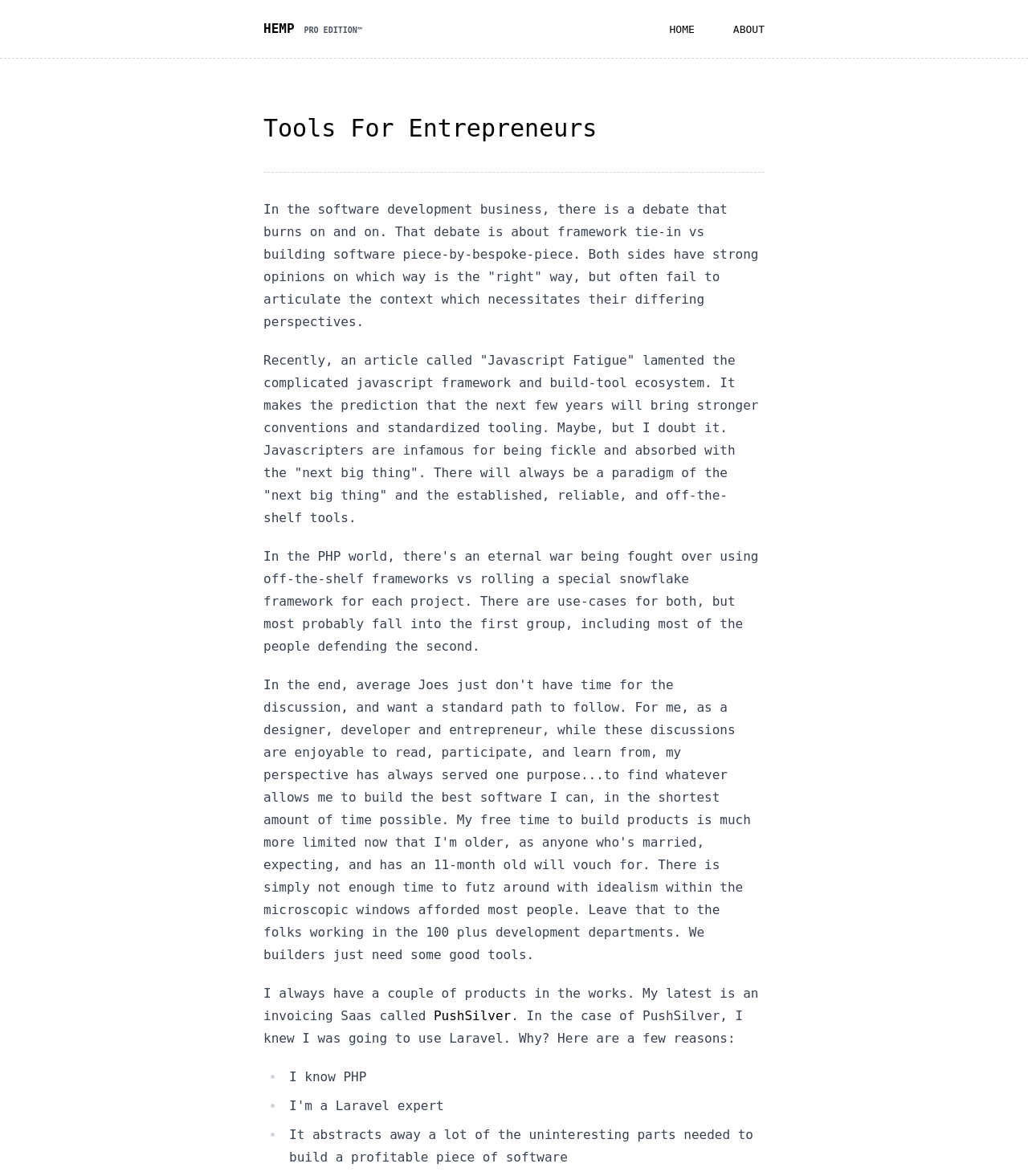Give a detailed overview of the webpage's appearance and contents.

The webpage is about David Hemphill, an entrepreneur who shares his thoughts on tools for building products with minimal friction. At the top, there are three links: "HEMP PRO EDITION™" on the left, "HOME" in the middle, and "ABOUT" on the right. Below these links, a heading "Tools For Entrepreneurs" is centered, followed by a horizontal separator line.

The main content of the webpage consists of four paragraphs of text. The first paragraph discusses the debate between framework tie-in and building software piece-by-piece in the software development business. The second paragraph talks about the complexity of the JavaScript framework and build-tool ecosystem, and the author's skepticism about standardized tooling. The third paragraph mentions the author's latest product, an invoicing SaaS called PushSilver, and explains why Laravel was chosen for its development. The fourth paragraph is a list of reasons why Laravel was chosen, including the author's familiarity with PHP and its ability to abstract away uninteresting parts of building software.

There is a link to "PushSilver" in the third paragraph, and three bullet points in the fourth paragraph, each marked with a "•" symbol. Overall, the webpage has a simple layout with a focus on the author's writing and thoughts on entrepreneurship and software development.